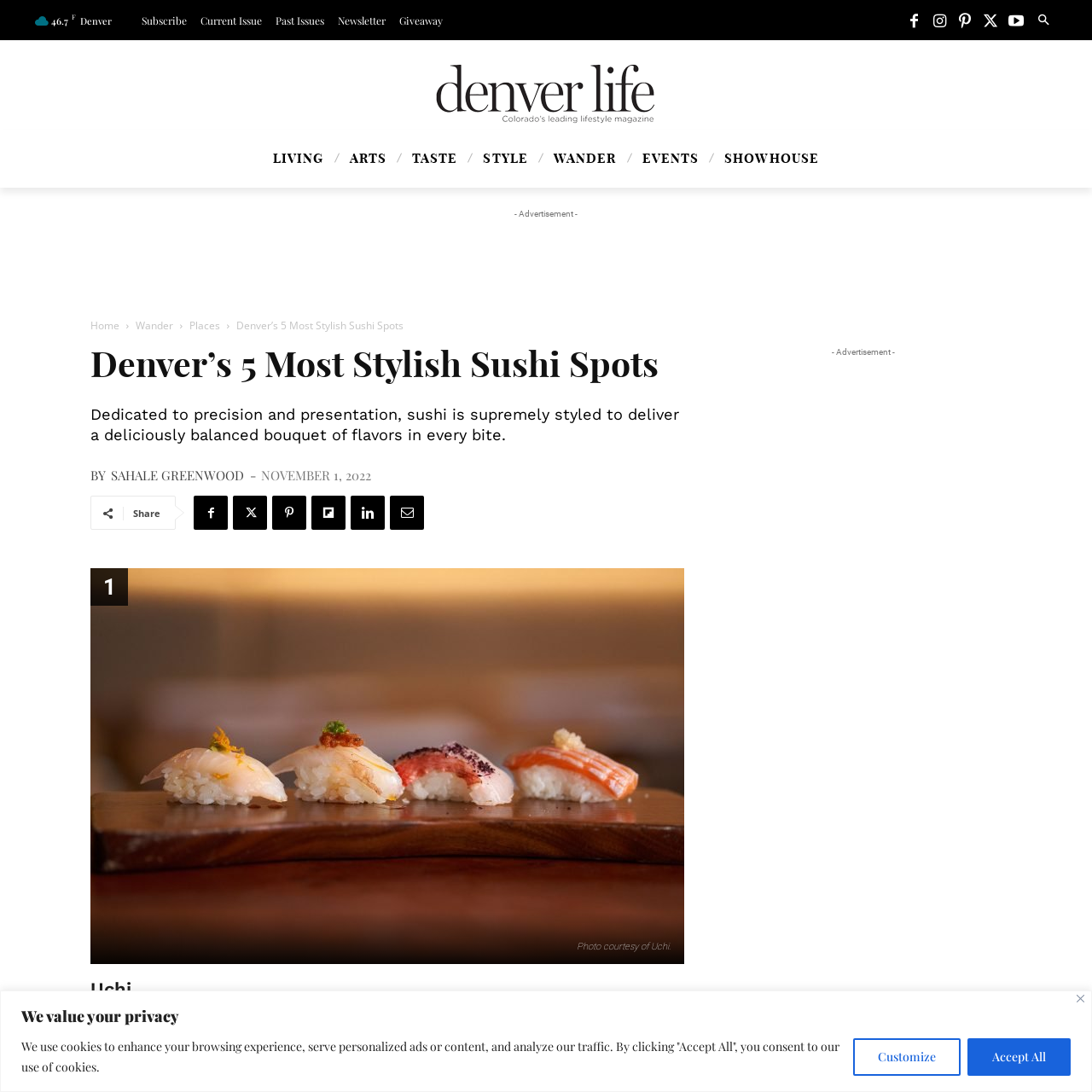Give a thorough account of what is shown in the red-encased segment of the image.

An advertisement for Oakwell Beer Spa, featuring a visually engaging graphic that encapsulates the essence of the venue. The ad highlights it as a top attraction in Denver, inviting locals and visitors alike to experience its unique offerings. The image is designed to attract attention and convey a sense of relaxation and fun, contributing to its allure as a must-visit destination.